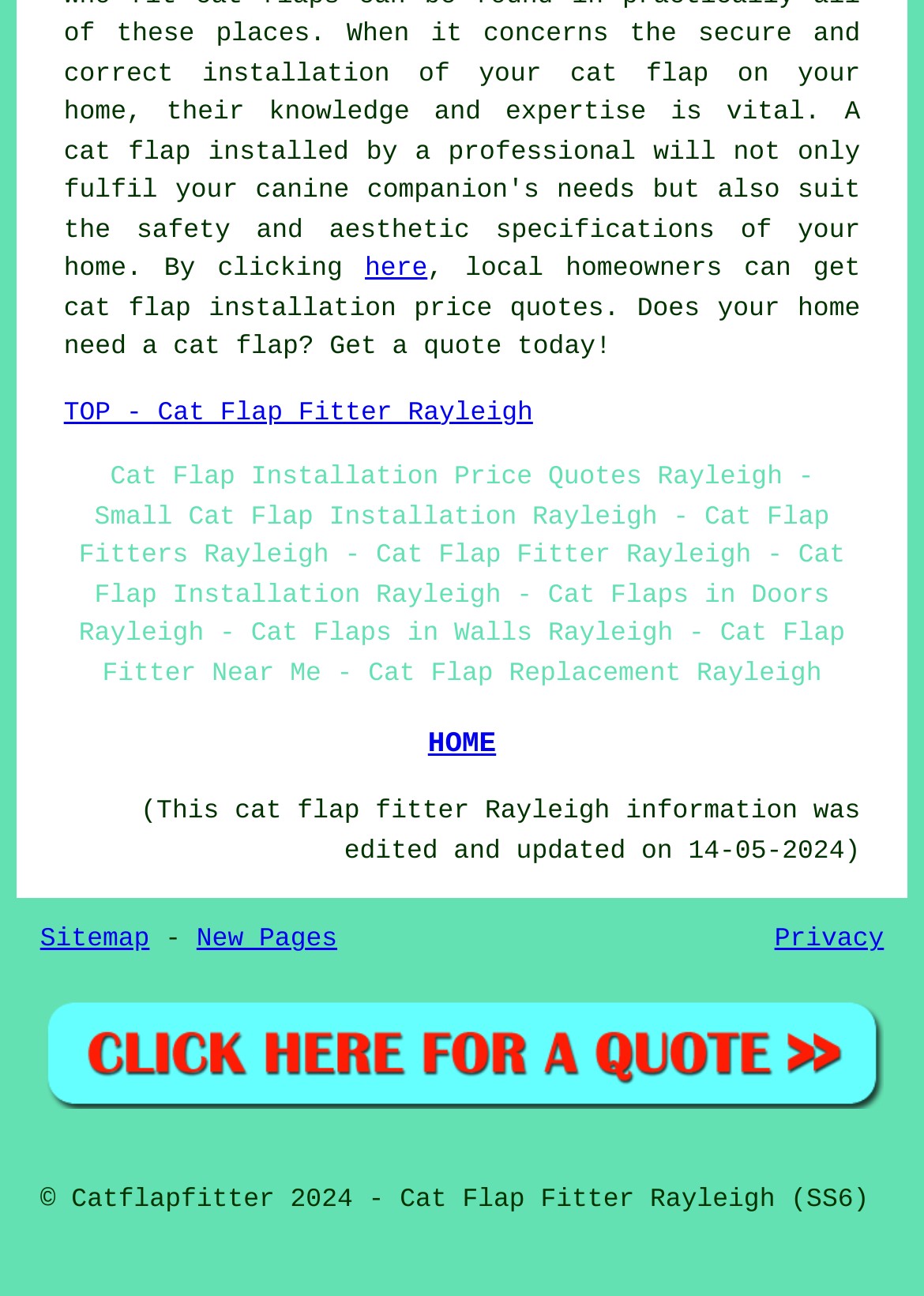Respond to the following question using a concise word or phrase: 
What is the location served?

Rayleigh